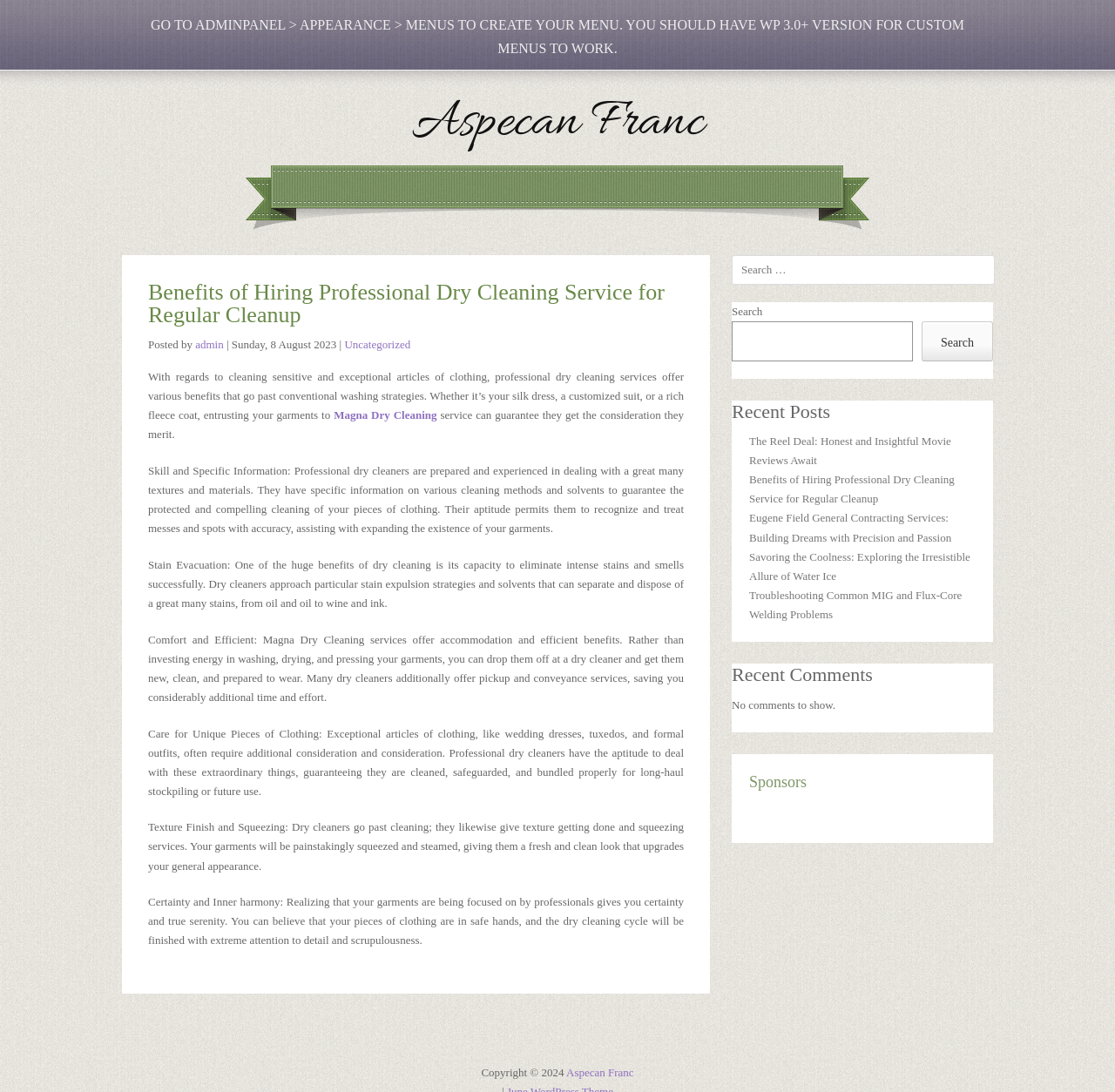Locate the bounding box coordinates of the clickable region necessary to complete the following instruction: "Search for something". Provide the coordinates in the format of four float numbers between 0 and 1, i.e., [left, top, right, bottom].

[0.656, 0.234, 0.891, 0.261]